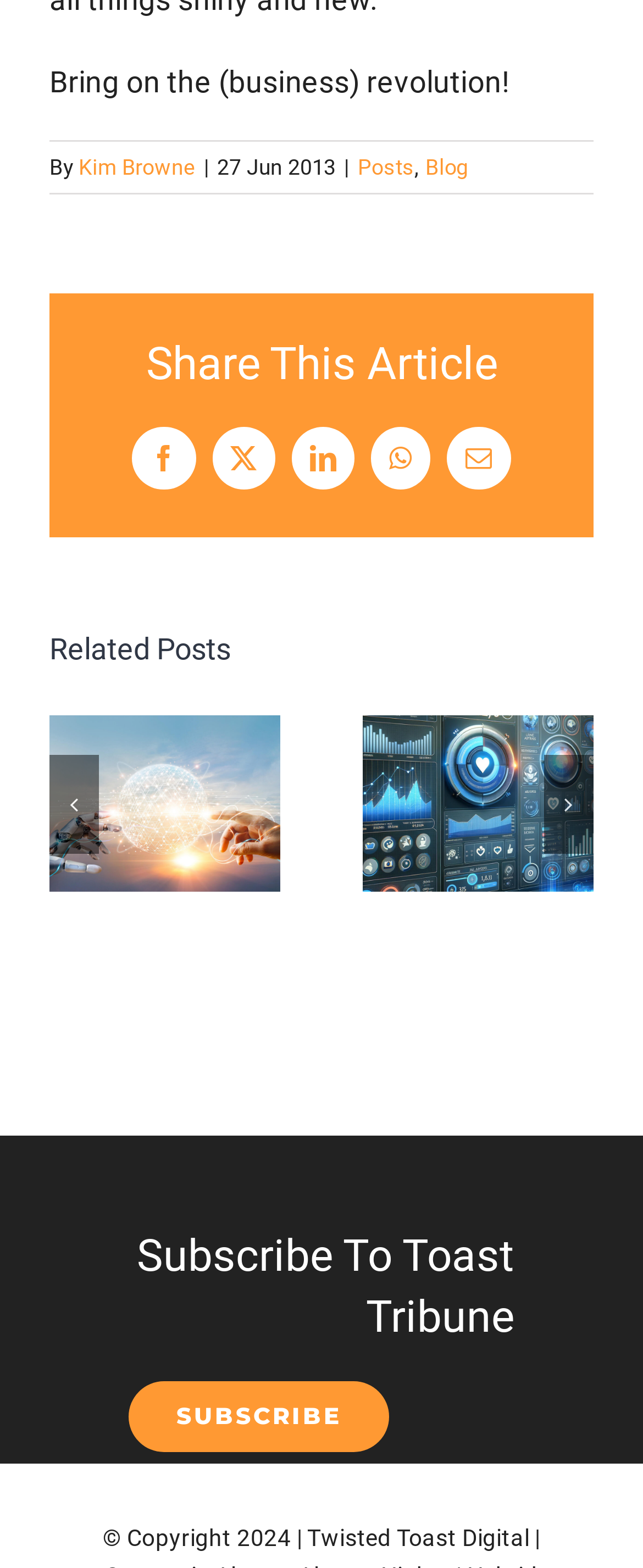Refer to the image and provide an in-depth answer to the question: 
Who wrote the article?

The author of the article is mentioned in the top section of the webpage, where it says 'By Kim Browne'.